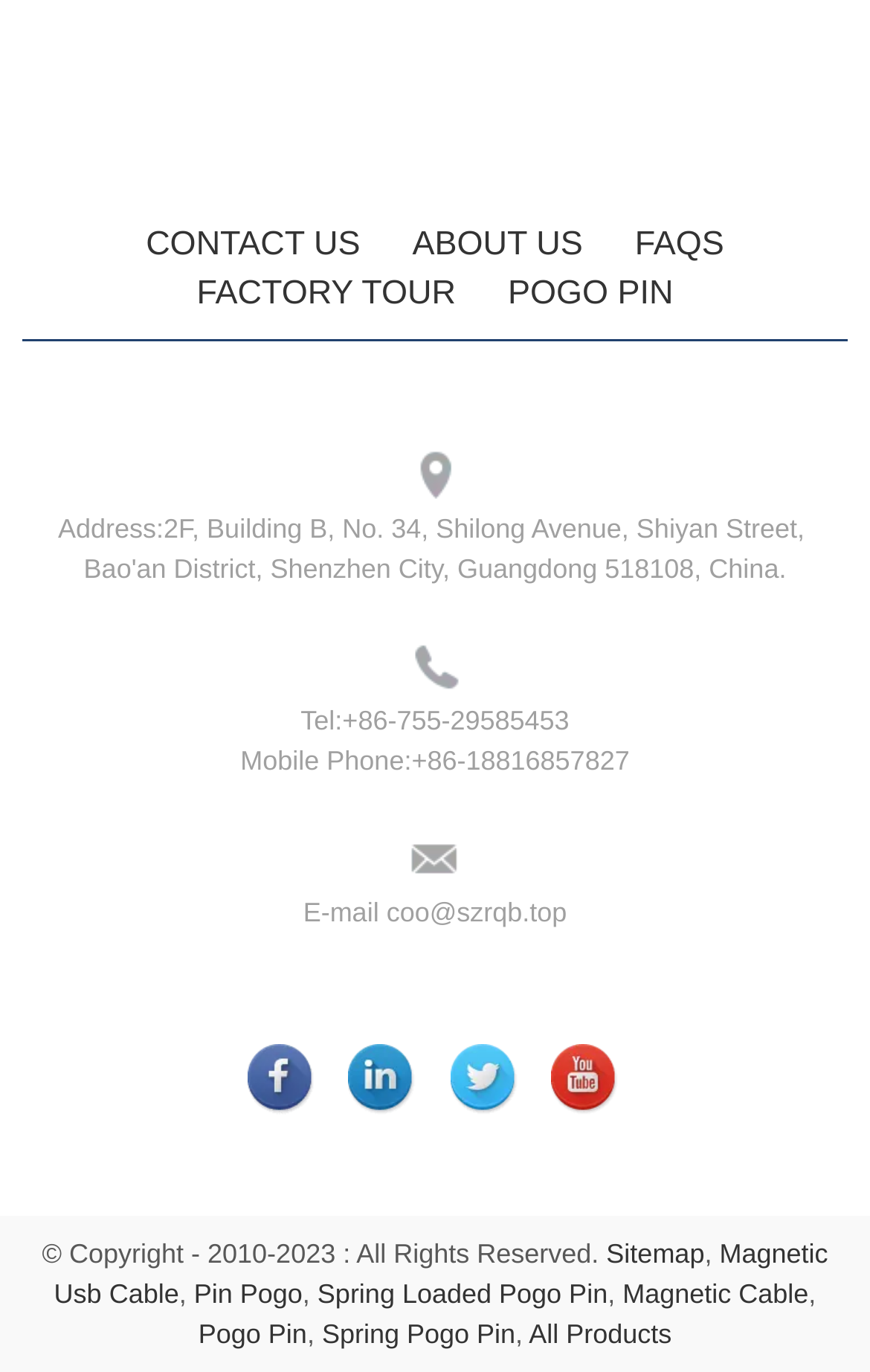Please identify the bounding box coordinates of the area that needs to be clicked to follow this instruction: "Contact us".

[0.168, 0.16, 0.414, 0.197]